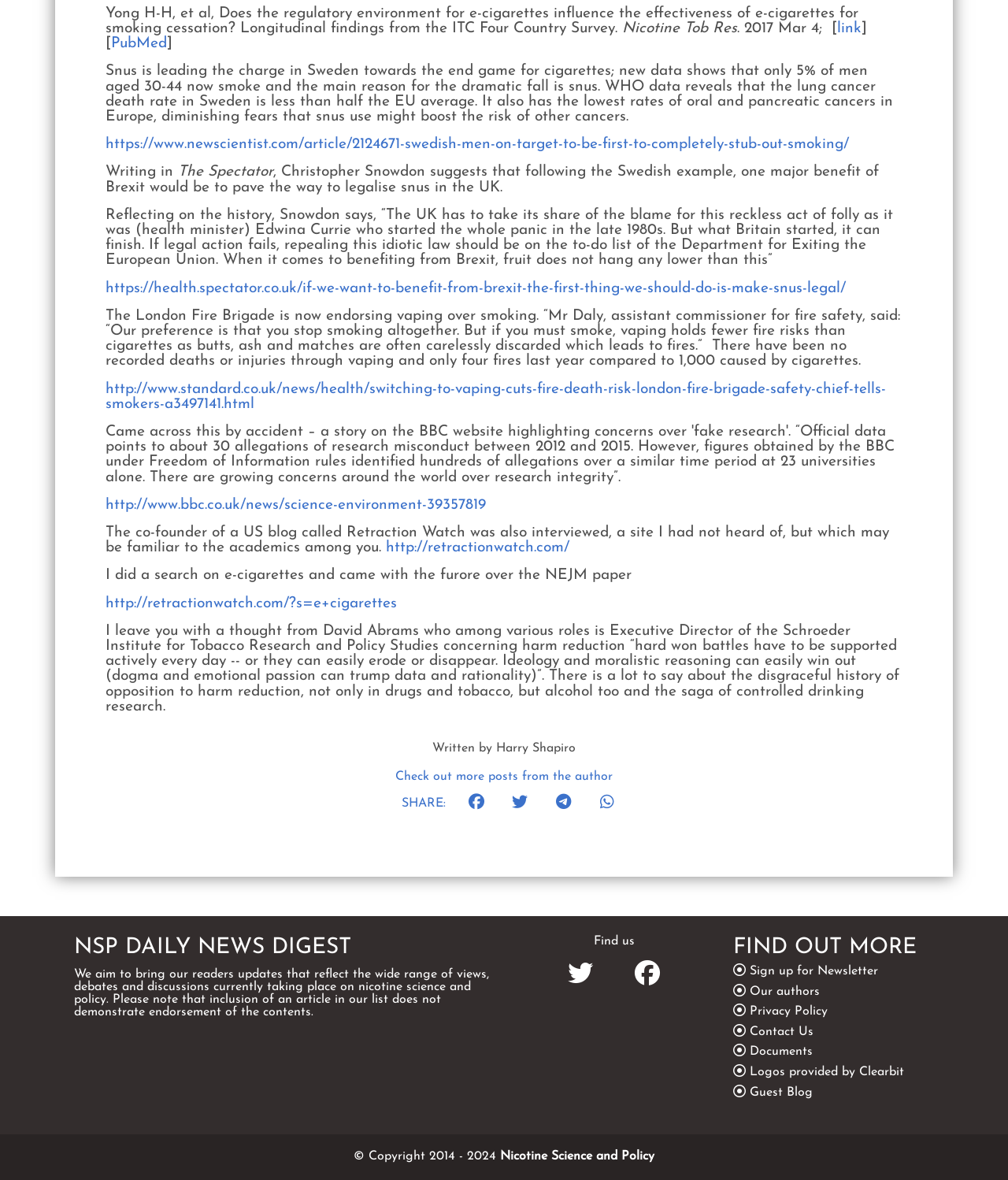Find the bounding box coordinates of the element to click in order to complete this instruction: "Share on facebook". The bounding box coordinates must be four float numbers between 0 and 1, denoted as [left, top, right, bottom].

[0.46, 0.673, 0.485, 0.69]